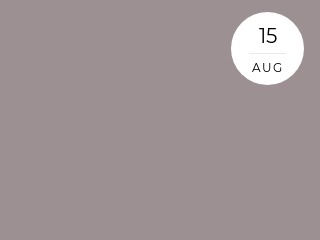What is the abbreviated month displayed on the date badge?
Utilize the information in the image to give a detailed answer to the question.

The caption specifically mentions that the date badge features the date '15' in bold black text, along with the abbreviated month 'AUG' below it, indicating that the month is August.